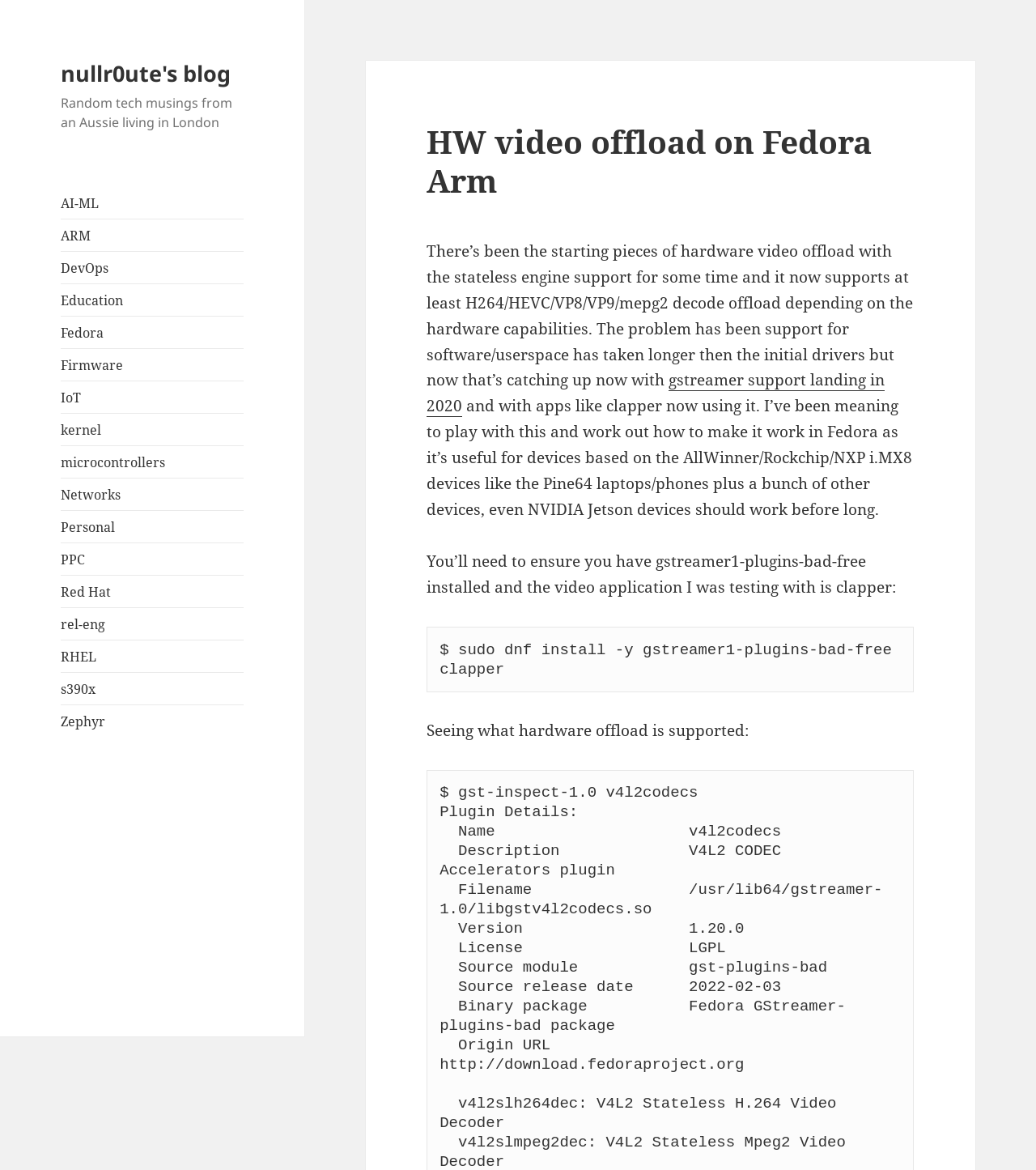How many categories are listed on the blog?
From the image, respond with a single word or phrase.

15